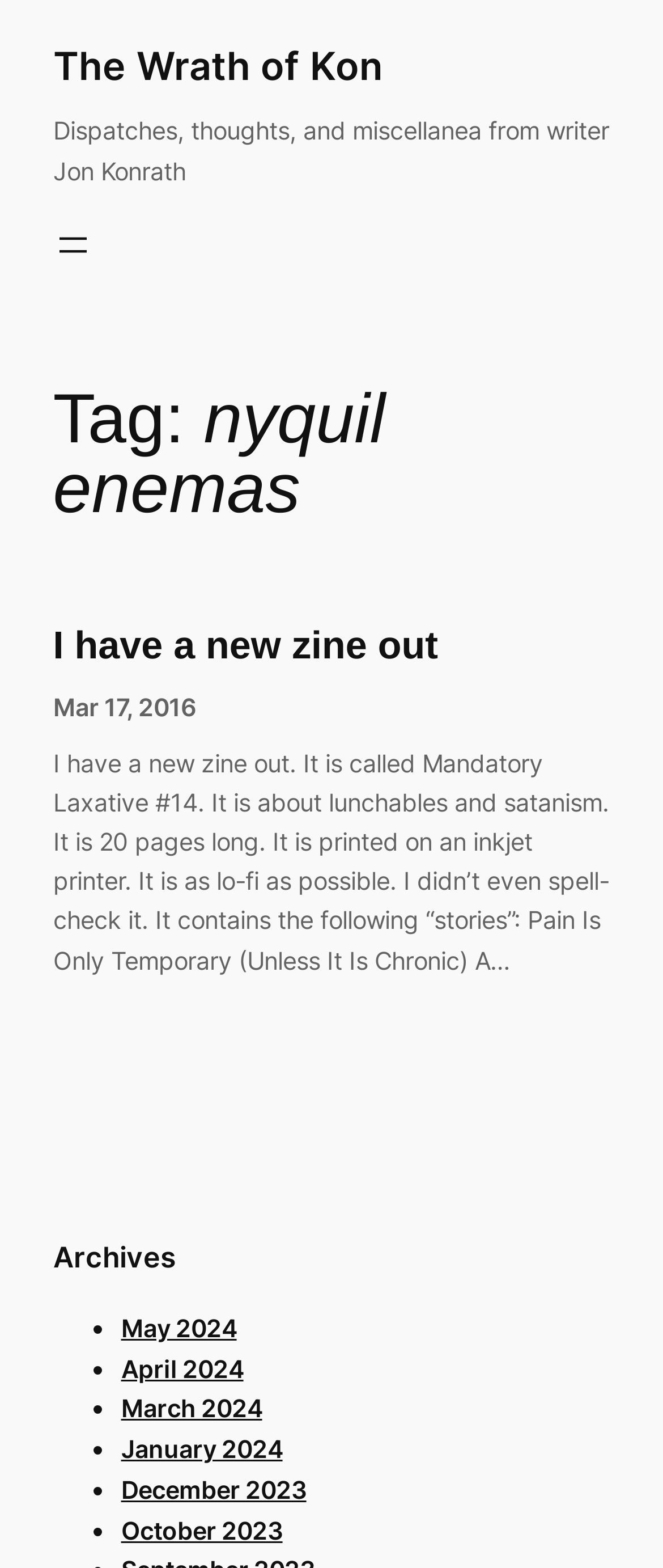Given the description: "aria-label="Open menu"", determine the bounding box coordinates of the UI element. The coordinates should be formatted as four float numbers between 0 and 1, [left, top, right, bottom].

[0.08, 0.143, 0.142, 0.169]